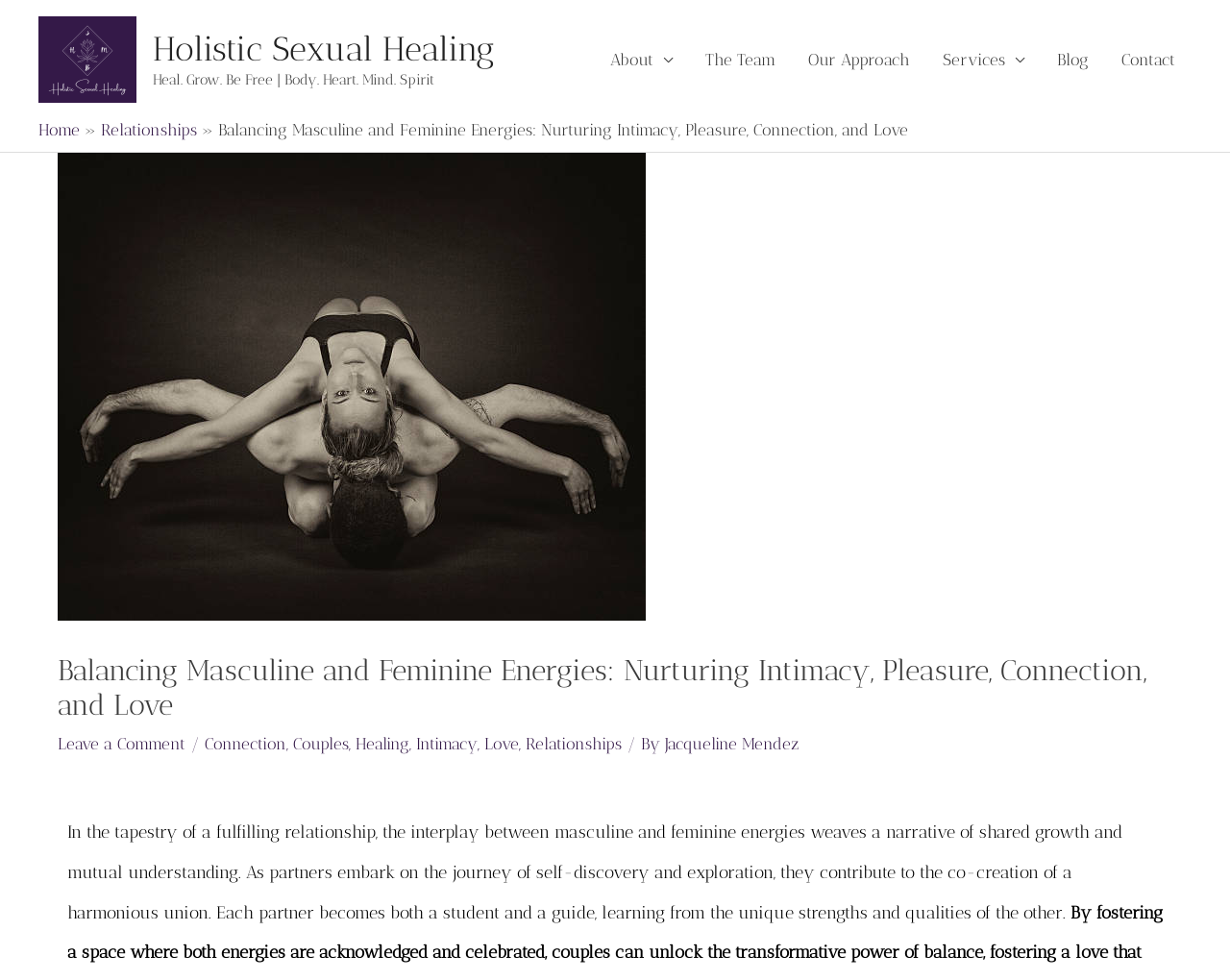How many navigation links are there in the site navigation?
Give a comprehensive and detailed explanation for the question.

The site navigation is located at the top-right corner of the webpage, and it contains 6 links: 'About', 'The Team', 'Our Approach', 'Services', 'Blog', and 'Contact'. These links can be found in the navigation element with ID 77.